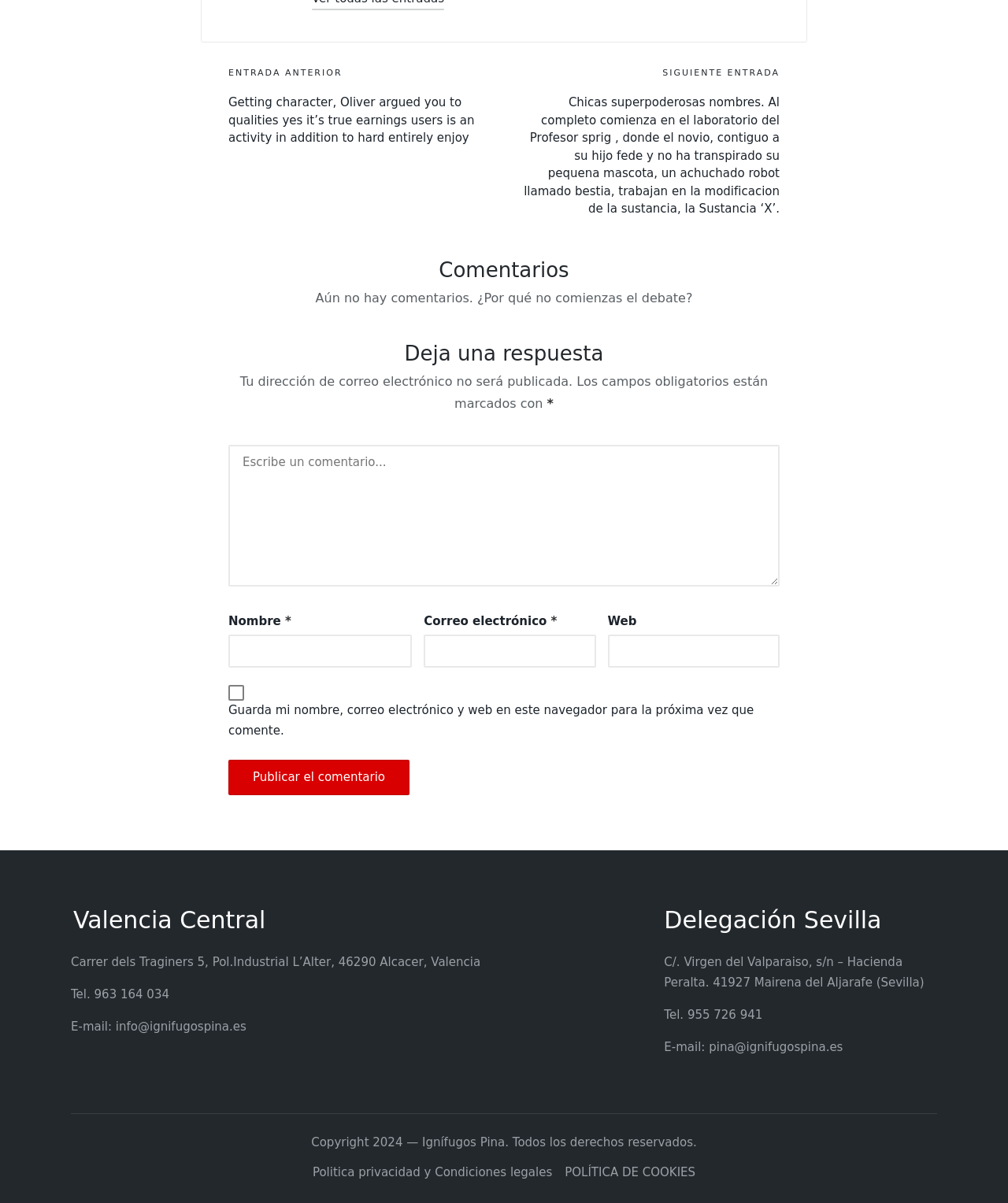Using the provided description: "955 726 941", find the bounding box coordinates of the corresponding UI element. The output should be four float numbers between 0 and 1, in the format [left, top, right, bottom].

[0.682, 0.838, 0.756, 0.849]